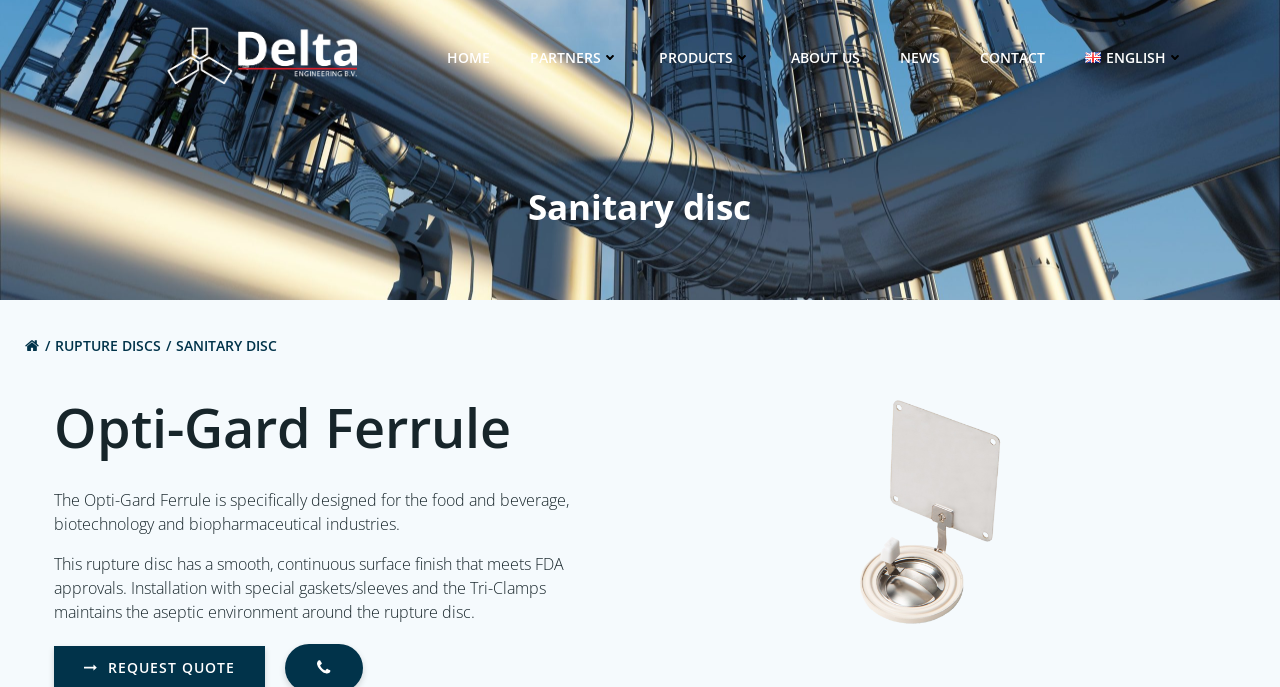Please identify the bounding box coordinates of the element's region that should be clicked to execute the following instruction: "click Opti-Gard Ferrule". The bounding box coordinates must be four float numbers between 0 and 1, i.e., [left, top, right, bottom].

[0.042, 0.564, 0.448, 0.682]